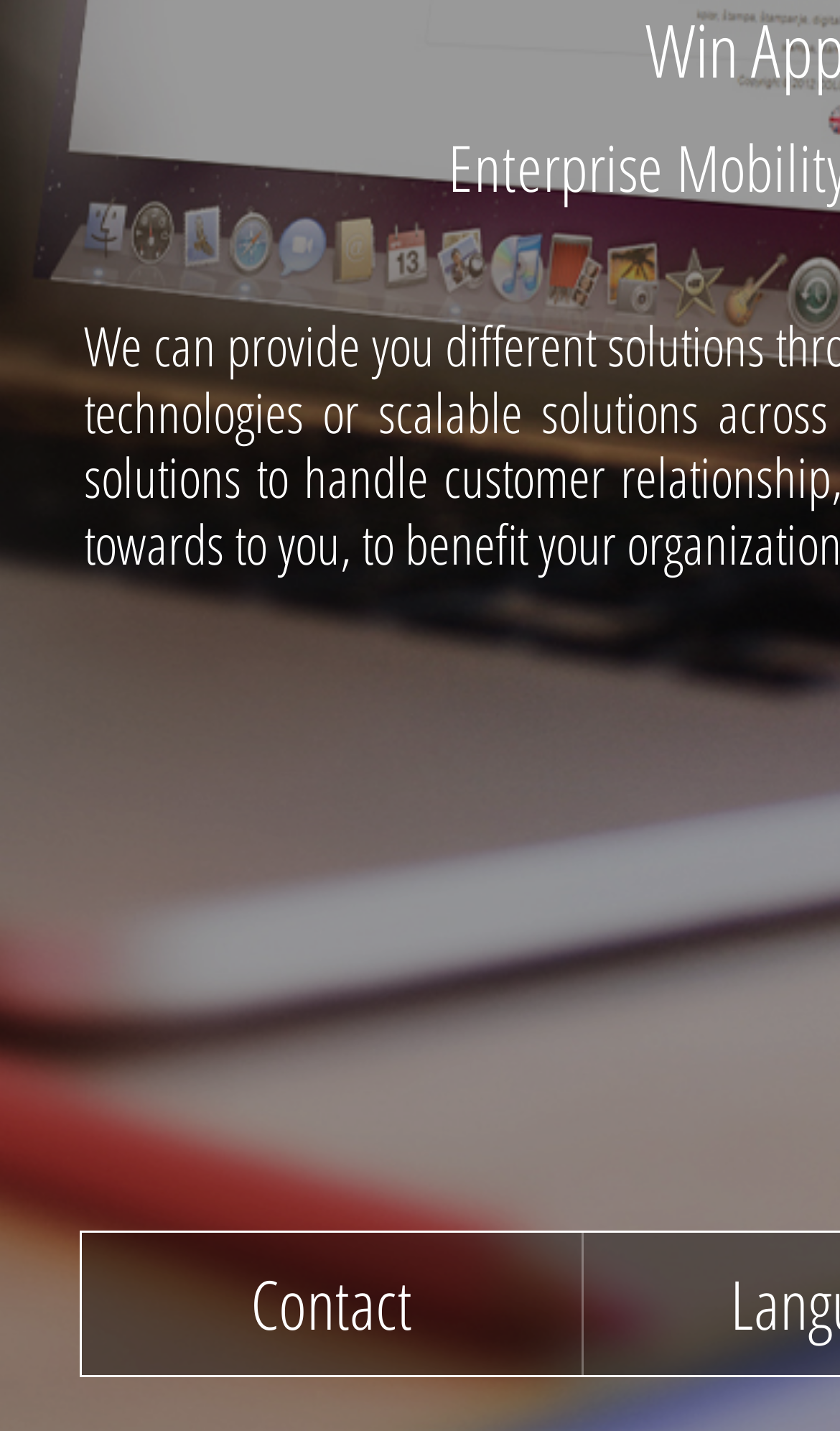From the webpage screenshot, predict the bounding box of the UI element that matches this description: "name="last" value="Contact"".

[0.097, 0.861, 0.691, 0.961]